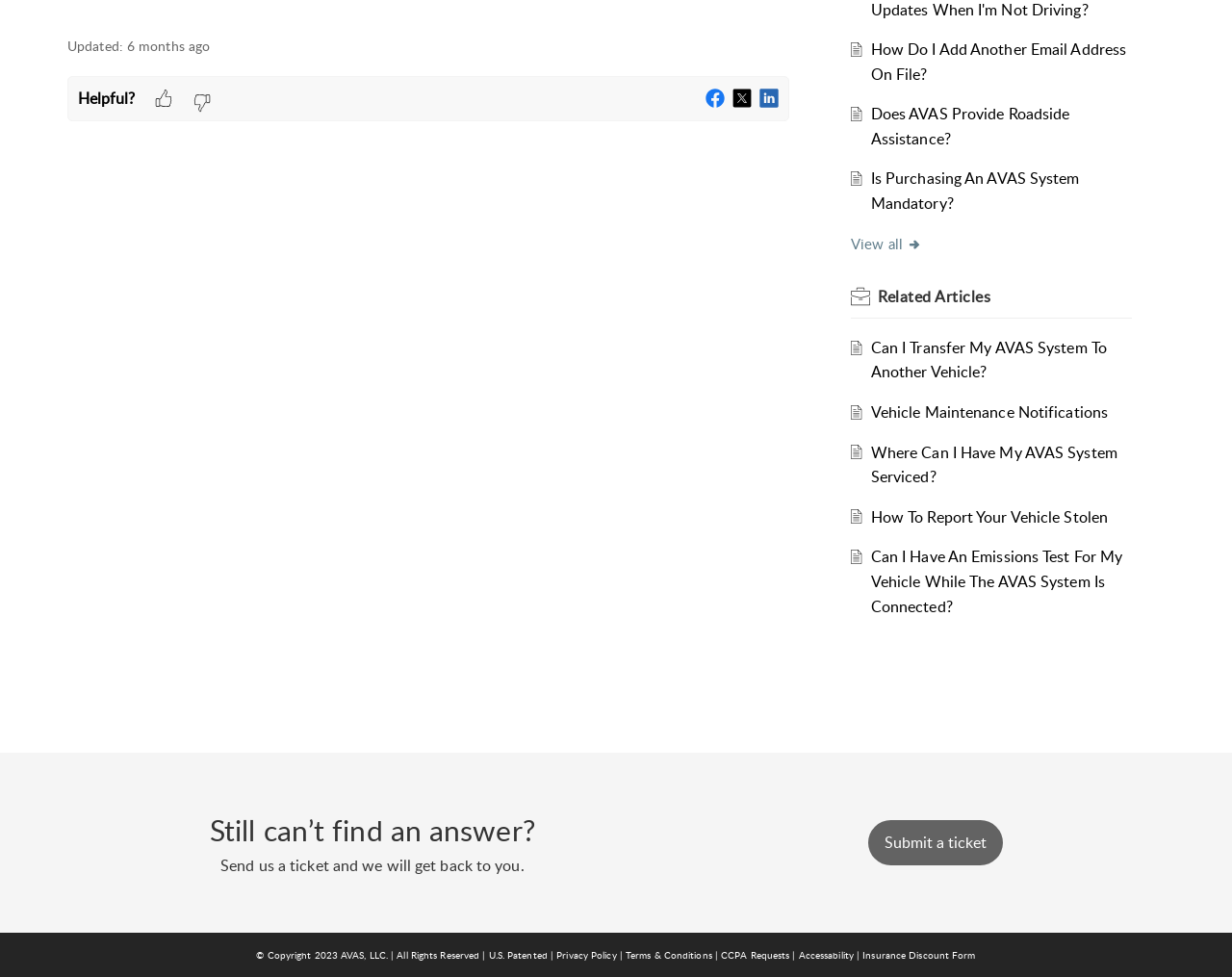Using the provided element description: "Insurance Discount Form", identify the bounding box coordinates. The coordinates should be four floats between 0 and 1 in the order [left, top, right, bottom].

[0.7, 0.97, 0.792, 0.984]